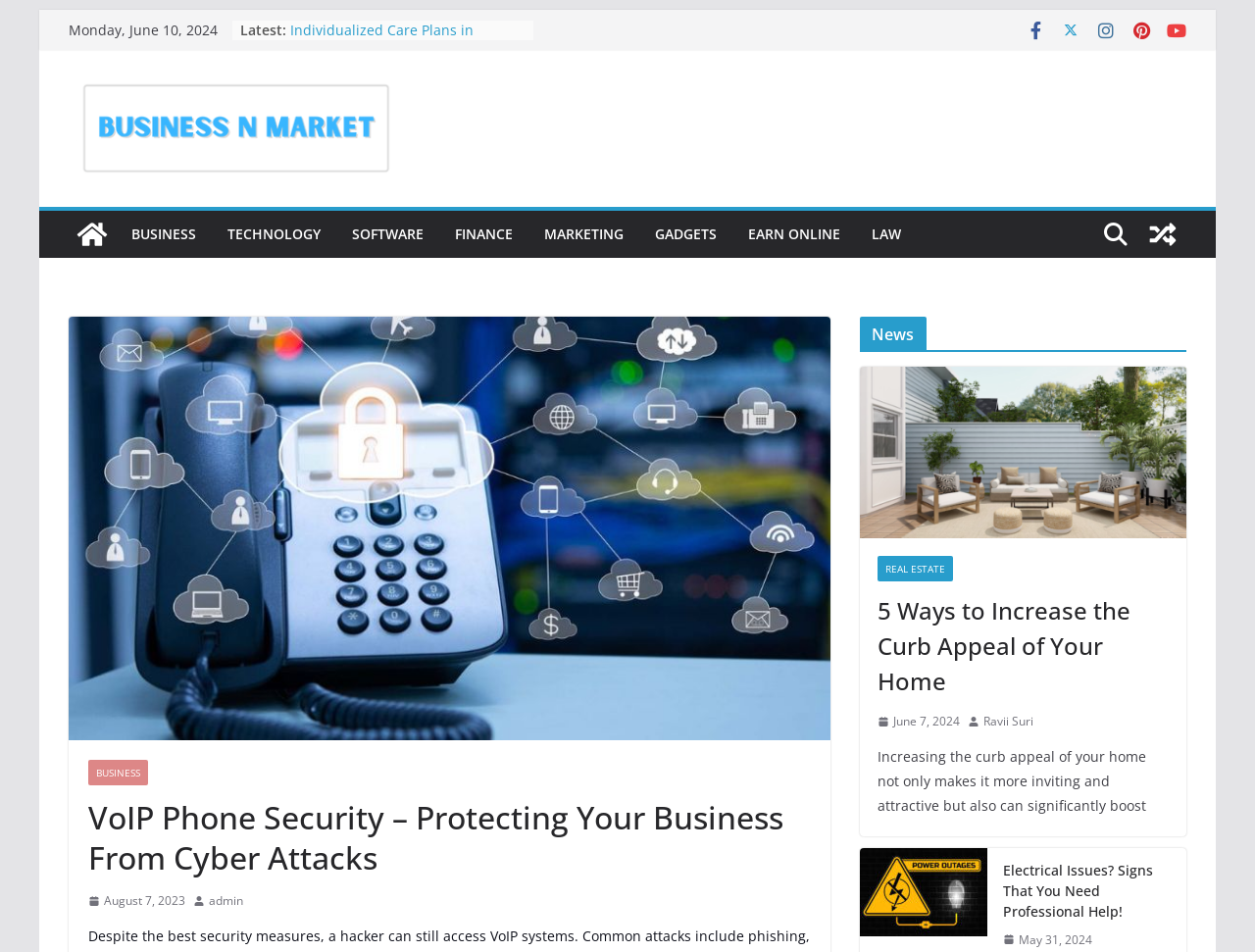Please identify the bounding box coordinates of the element on the webpage that should be clicked to follow this instruction: "Check the latest news". The bounding box coordinates should be given as four float numbers between 0 and 1, formatted as [left, top, right, bottom].

[0.685, 0.332, 0.945, 0.37]